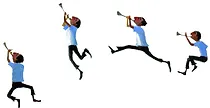What instrument is the character playing?
Please provide a comprehensive answer to the question based on the webpage screenshot.

The caption describes the character as 'energetically playing a trumpet while jumping and leaping in various joyful poses', indicating that the instrument being played is a trumpet.